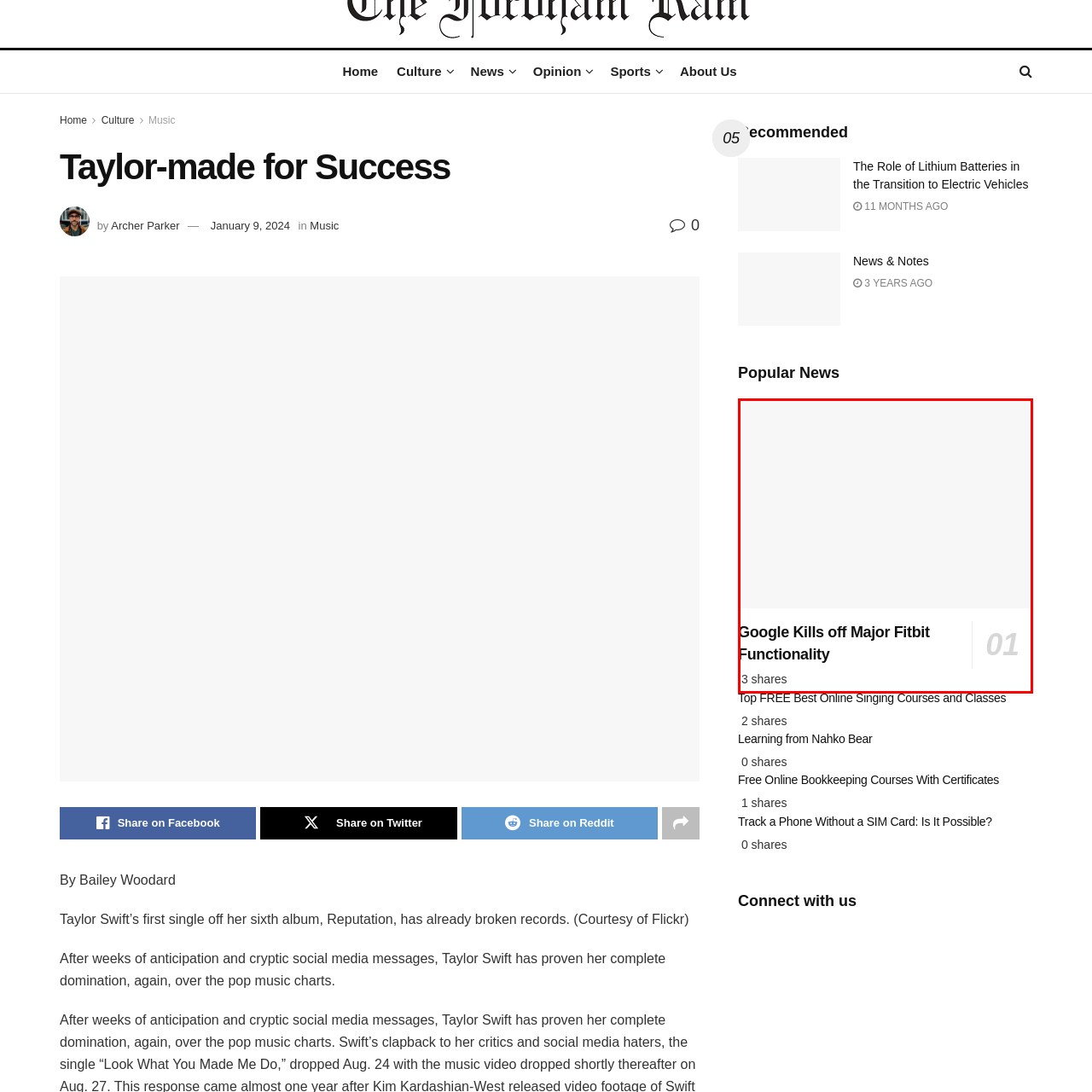Please scrutinize the image encapsulated by the red bounding box and provide an elaborate answer to the next question based on the details in the image: How many shares does the news item have?

The number of shares is 3 because it is indicated by the brief note next to the headline, suggesting that 3 people have shared this news item.